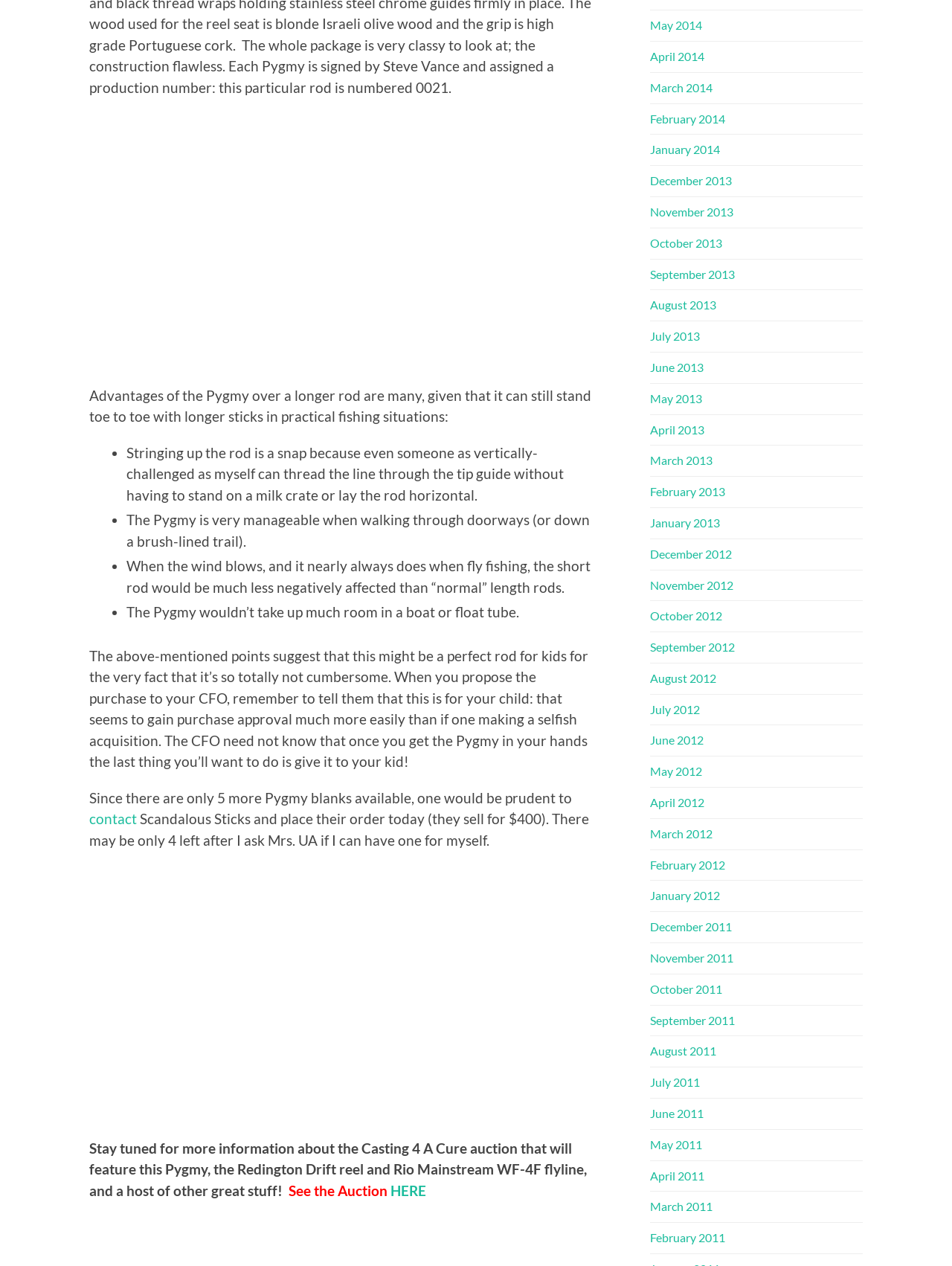Show the bounding box coordinates for the element that needs to be clicked to execute the following instruction: "Read more about the Casting 4 A Cure auction". Provide the coordinates in the form of four float numbers between 0 and 1, i.e., [left, top, right, bottom].

[0.094, 0.9, 0.616, 0.947]